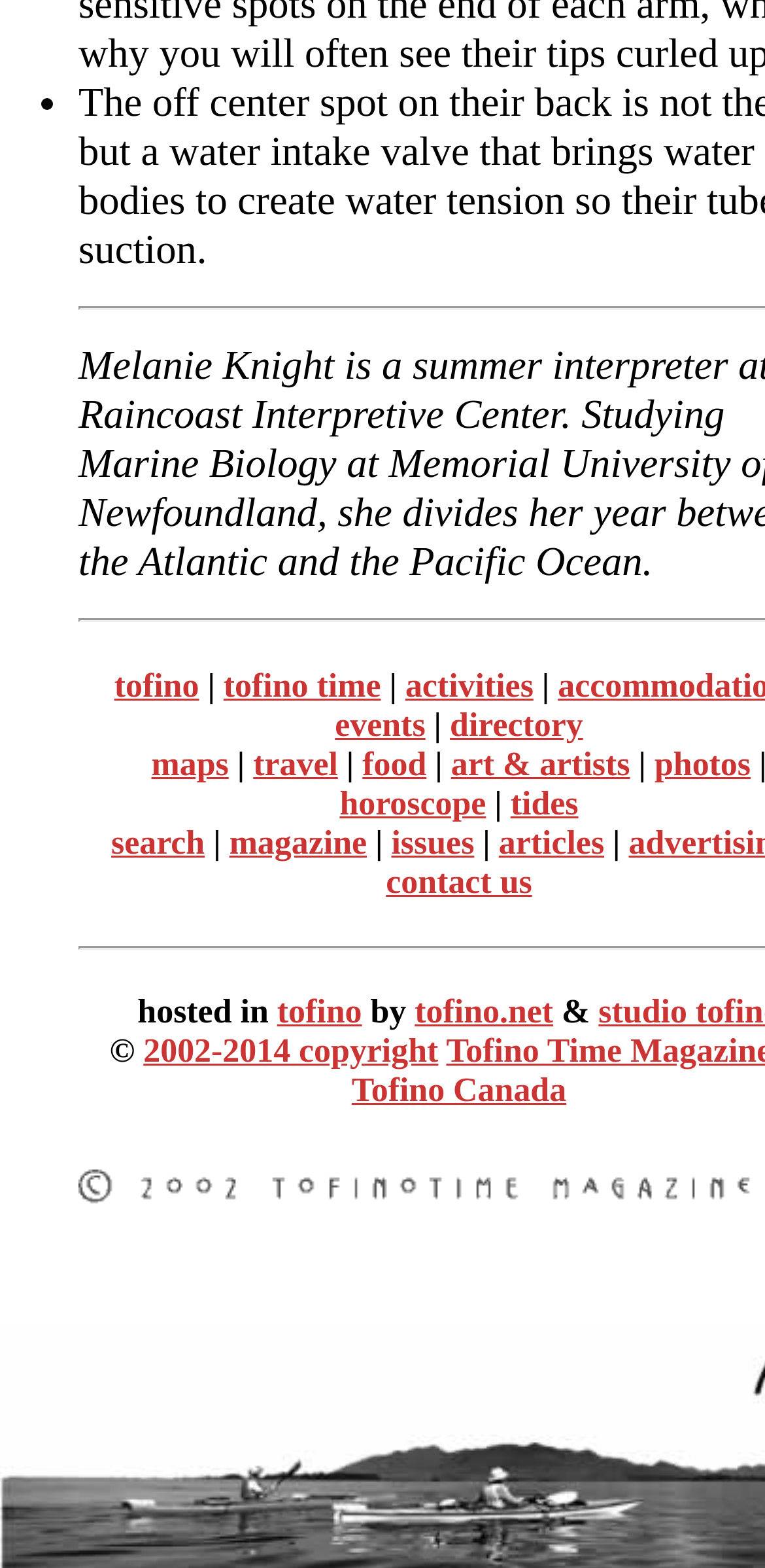Please provide a short answer using a single word or phrase for the question:
How many links are there on the webpage?

20